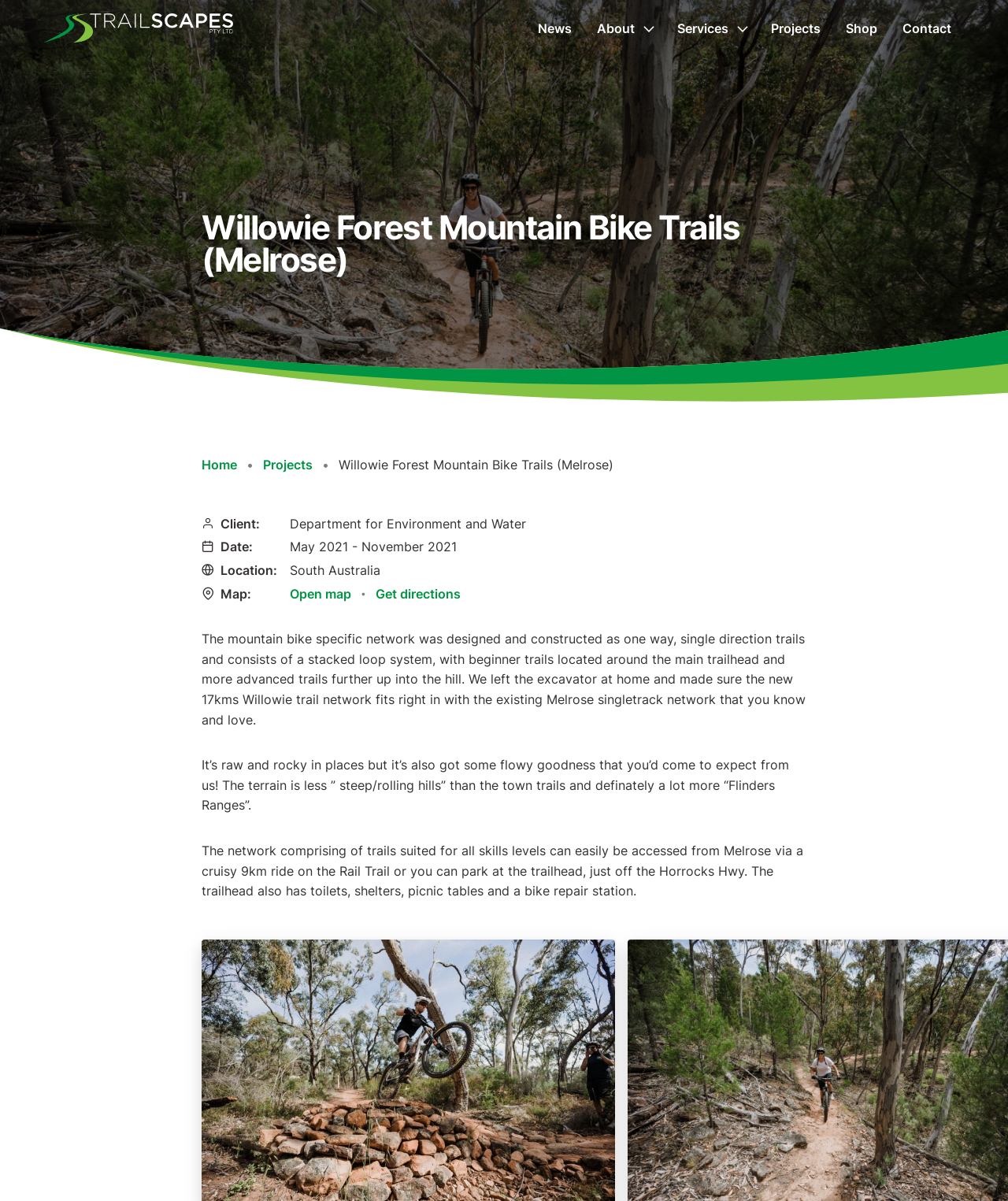Please indicate the bounding box coordinates for the clickable area to complete the following task: "View the 'Fort Wilson Riot | Cloud Cult @ Bell House' post". The coordinates should be specified as four float numbers between 0 and 1, i.e., [left, top, right, bottom].

None